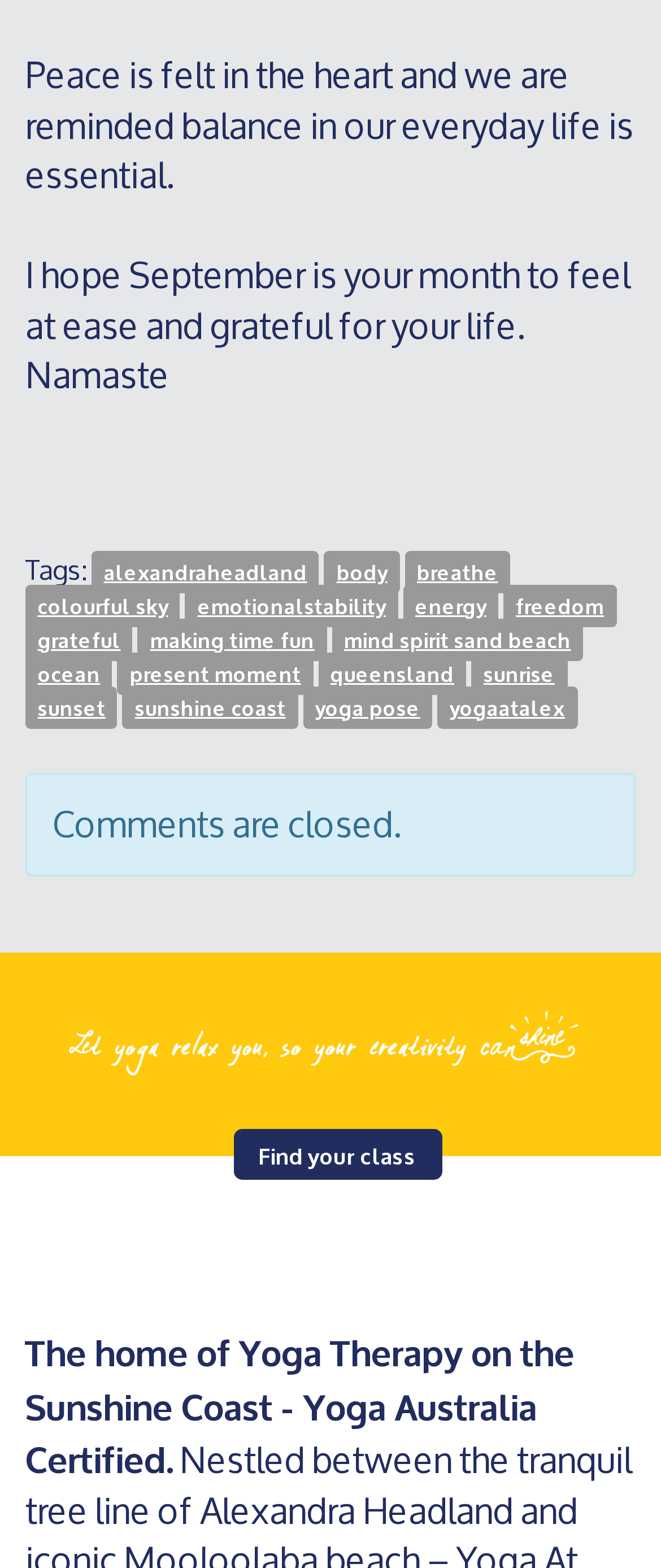Determine the bounding box coordinates of the region to click in order to accomplish the following instruction: "view meeting agenda for March 1, 2021". Provide the coordinates as four float numbers between 0 and 1, specifically [left, top, right, bottom].

None